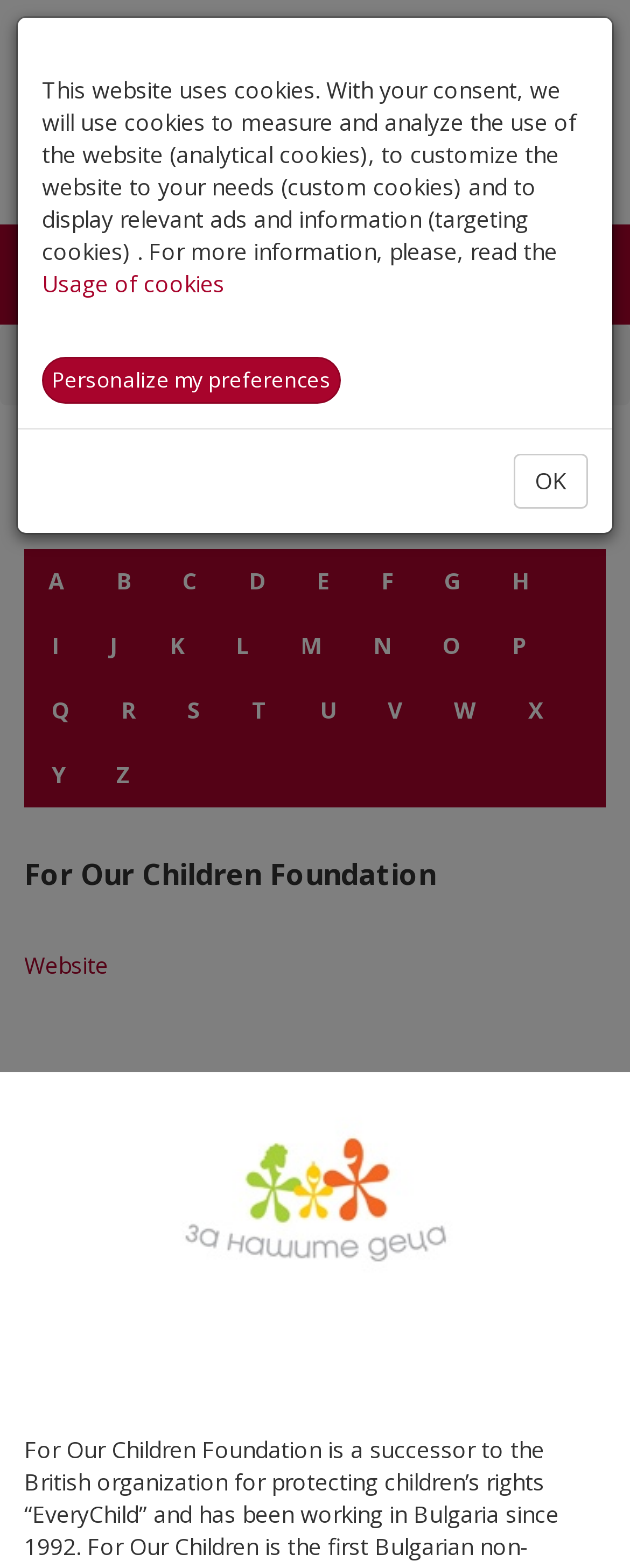Extract the text of the main heading from the webpage.

For Our Children Foundation